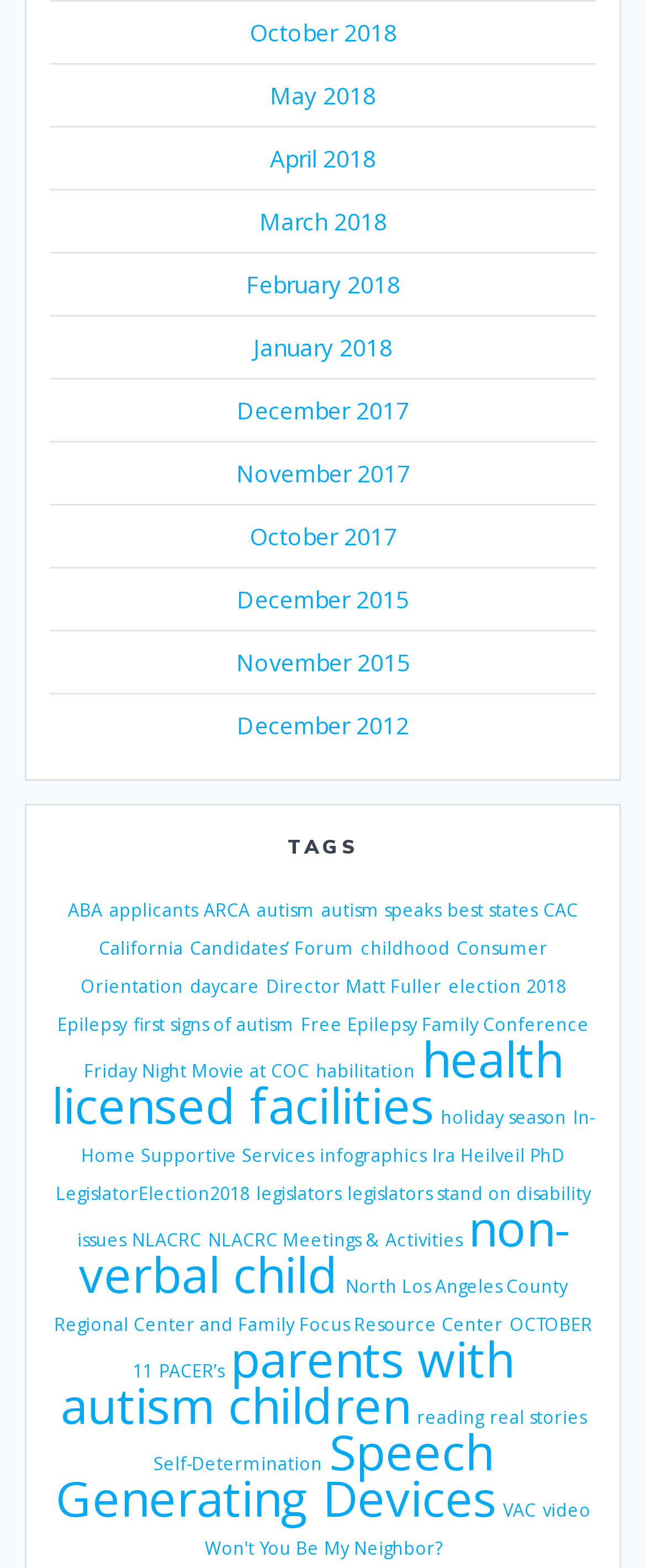Determine the bounding box coordinates of the clickable region to execute the instruction: "View October 2018 archives". The coordinates should be four float numbers between 0 and 1, denoted as [left, top, right, bottom].

[0.386, 0.011, 0.614, 0.031]